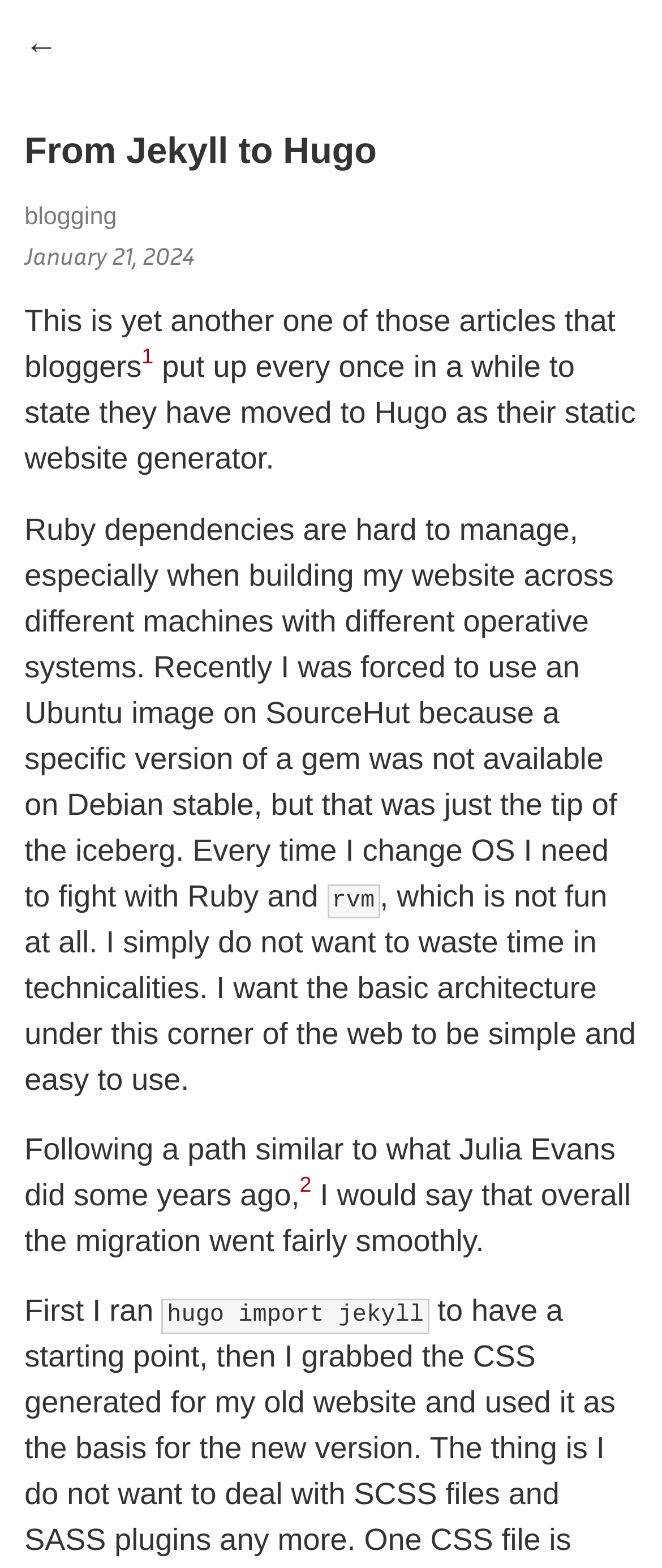Provide the bounding box coordinates for the specified HTML element described in this description: "1". The coordinates should be four float numbers ranging from 0 to 1, in the format [left, top, right, bottom].

[0.214, 0.22, 0.232, 0.235]